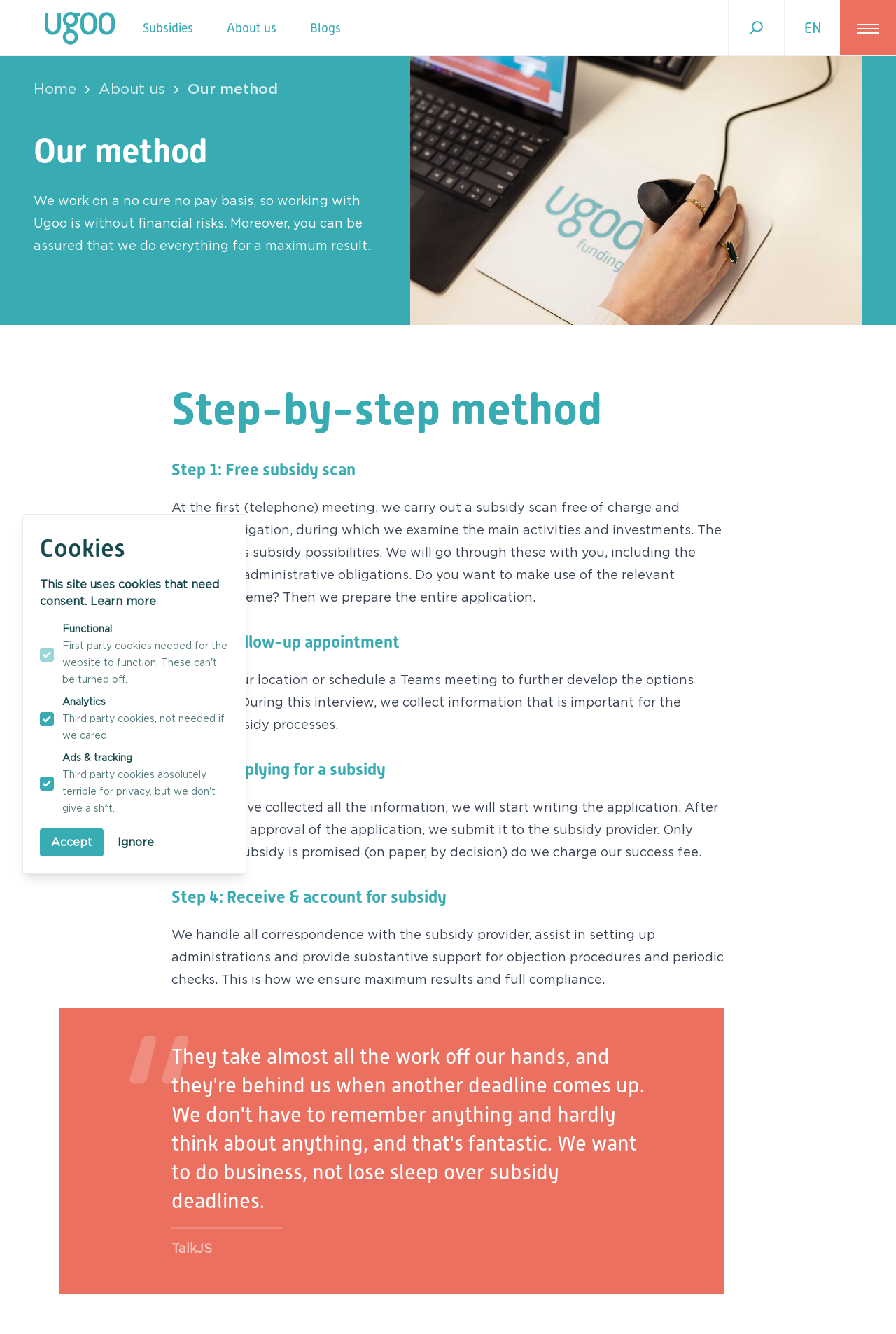Respond concisely with one word or phrase to the following query:
What is the role of Ugoo in the subsidy process?

To prepare the entire application